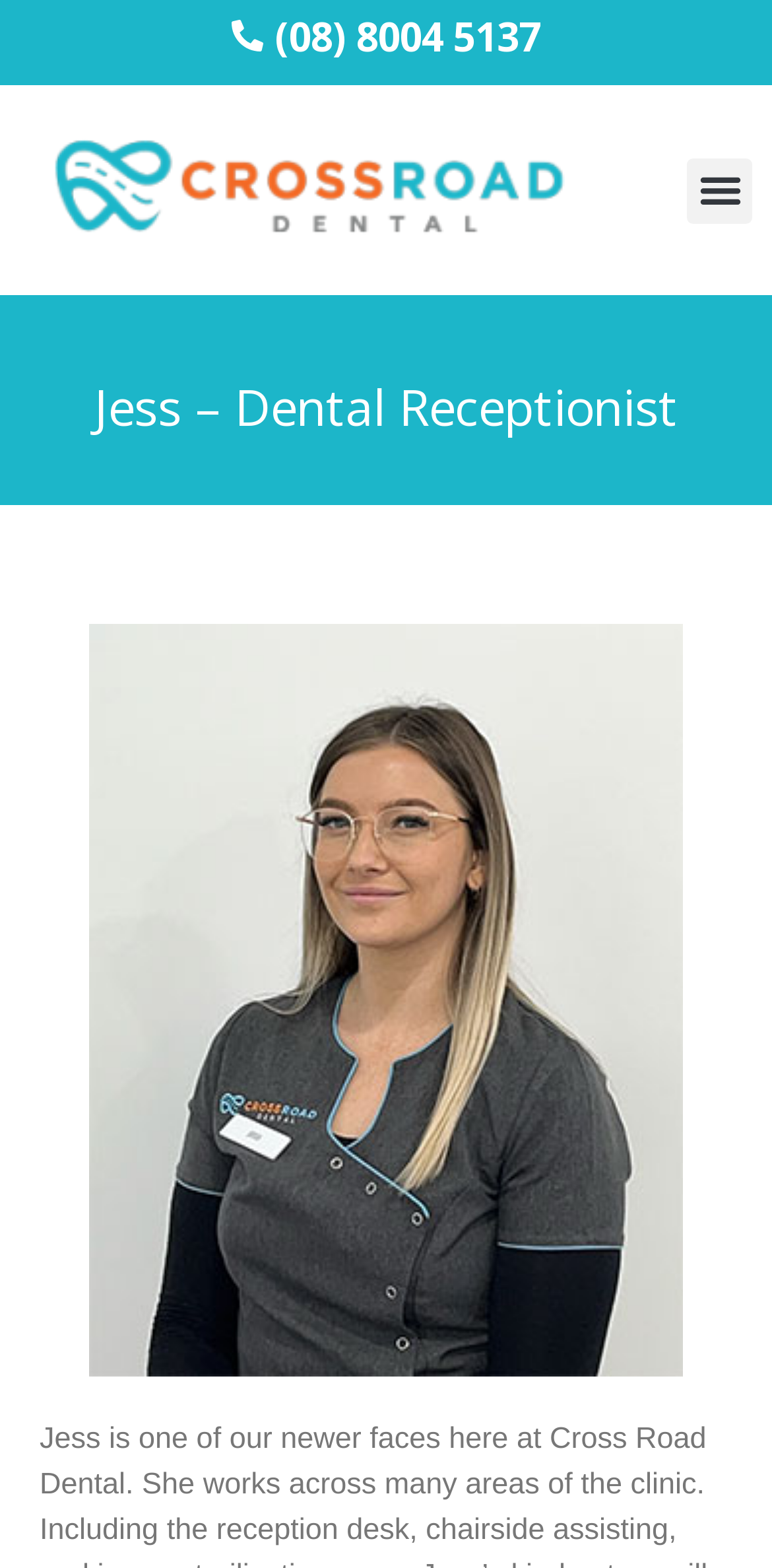Extract the primary headline from the webpage and present its text.

Jess – Dental Receptionist